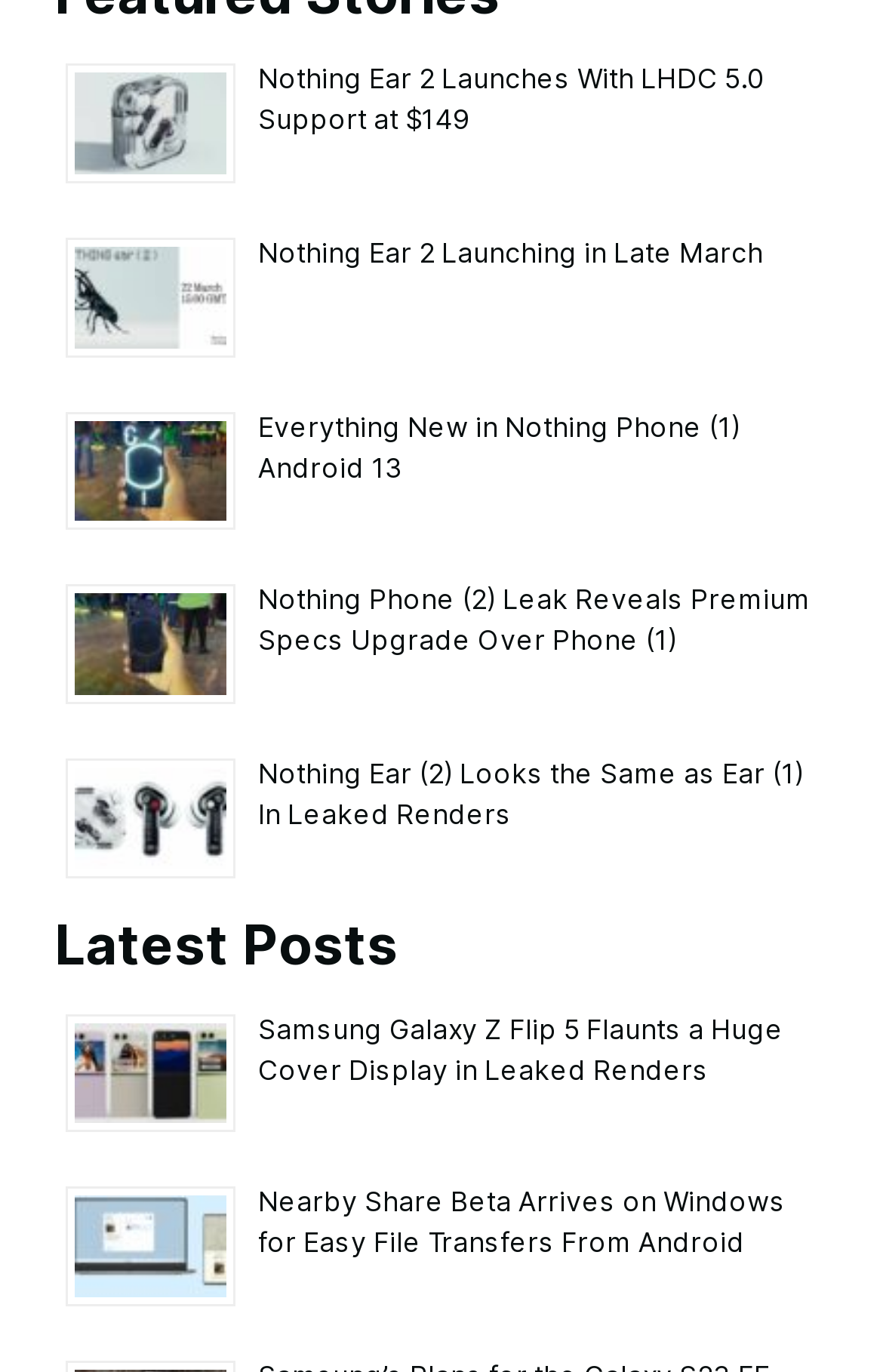Give a one-word or short phrase answer to this question: 
How many articles are listed on this webpage?

8